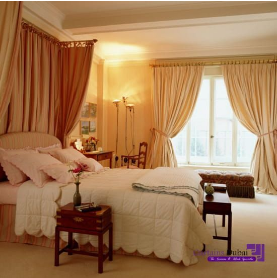What is the purpose of the room?
Use the information from the image to give a detailed answer to the question.

The caption states that the room is 'ideal for guests seeking a serene retreat', implying that the room is designed to provide a peaceful and calming environment for its occupants.